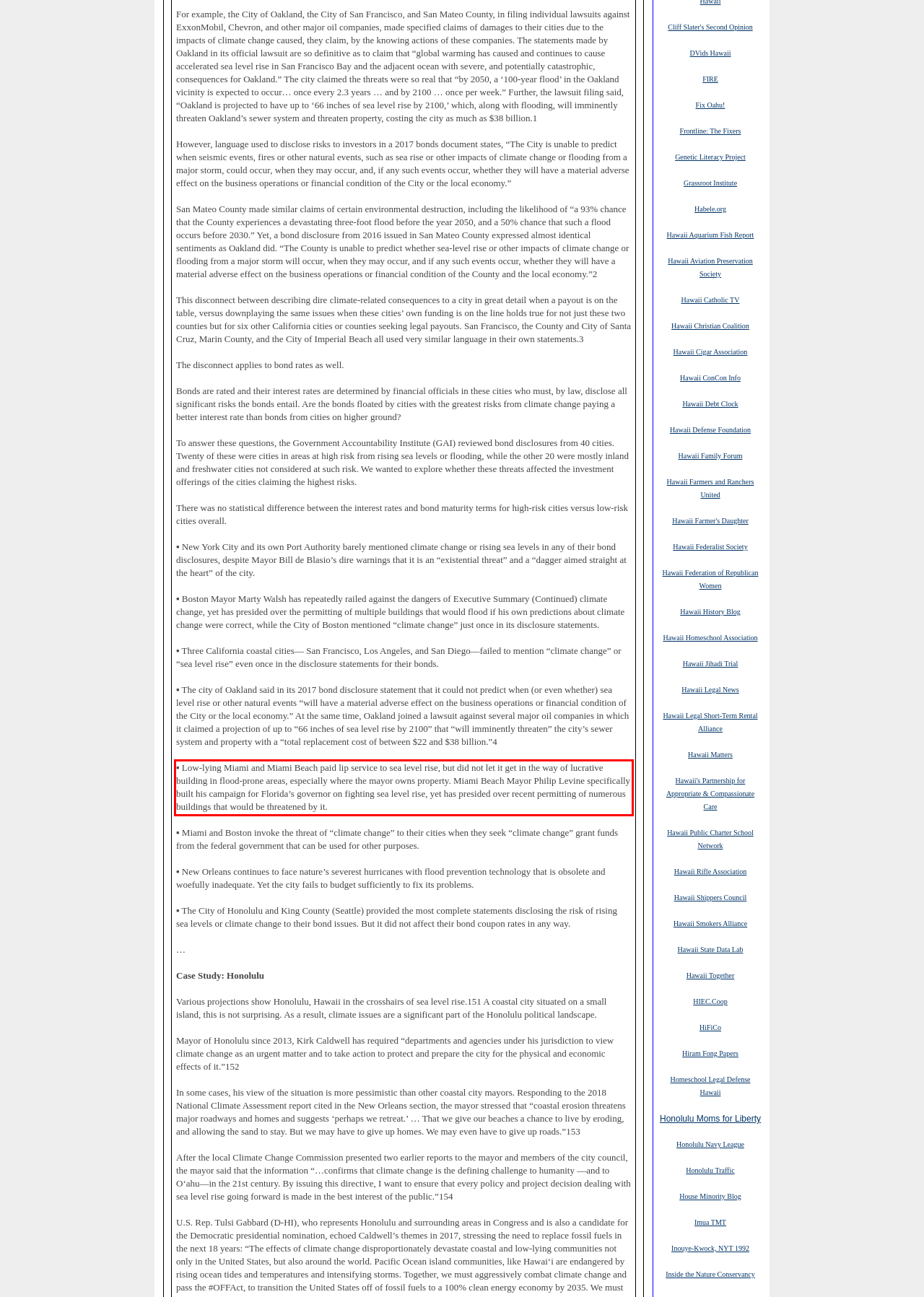Look at the webpage screenshot and recognize the text inside the red bounding box.

▪ Low-lying Miami and Miami Beach paid lip service to sea level rise, but did not let it get in the way of lucrative building in flood-prone areas, especially where the mayor owns property. Miami Beach Mayor Philip Levine specifically built his campaign for Florida’s governor on fighting sea level rise, yet has presided over recent permitting of numerous buildings that would be threatened by it.